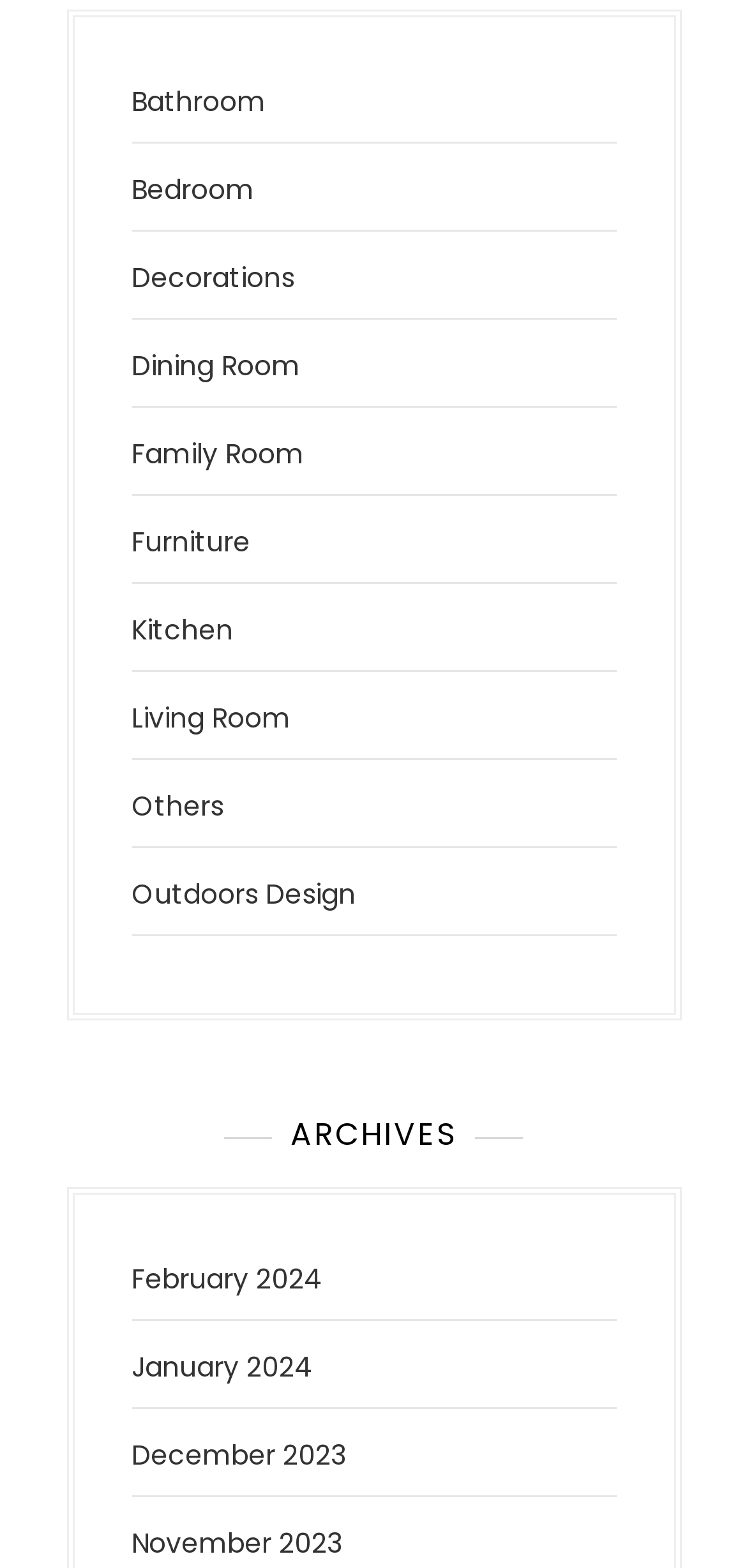Please study the image and answer the question comprehensively:
What is the most recent archive available?

The webpage displays a list of archives, and the most recent one is February 2024, which can be determined by looking at the links with dates.